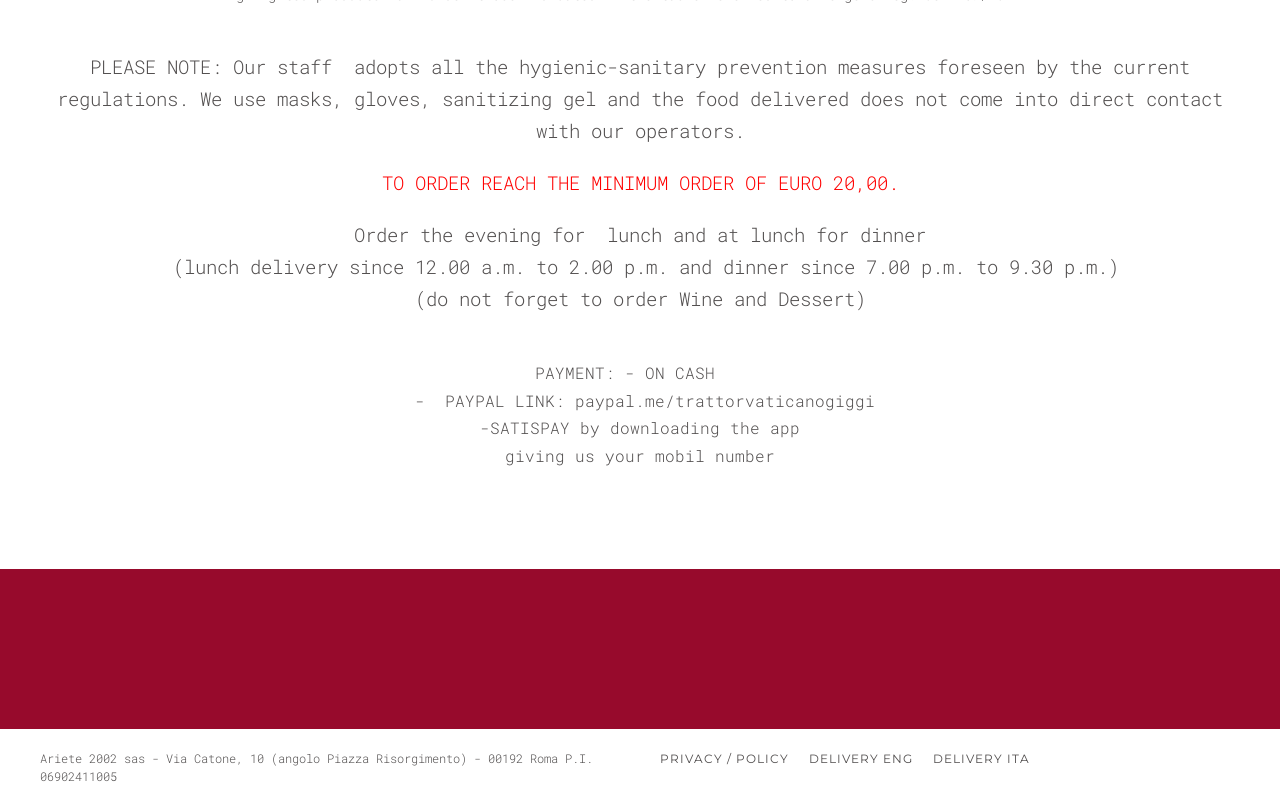Please determine the bounding box coordinates for the element with the description: "Privacy / Policy".

[0.516, 0.931, 0.616, 0.956]